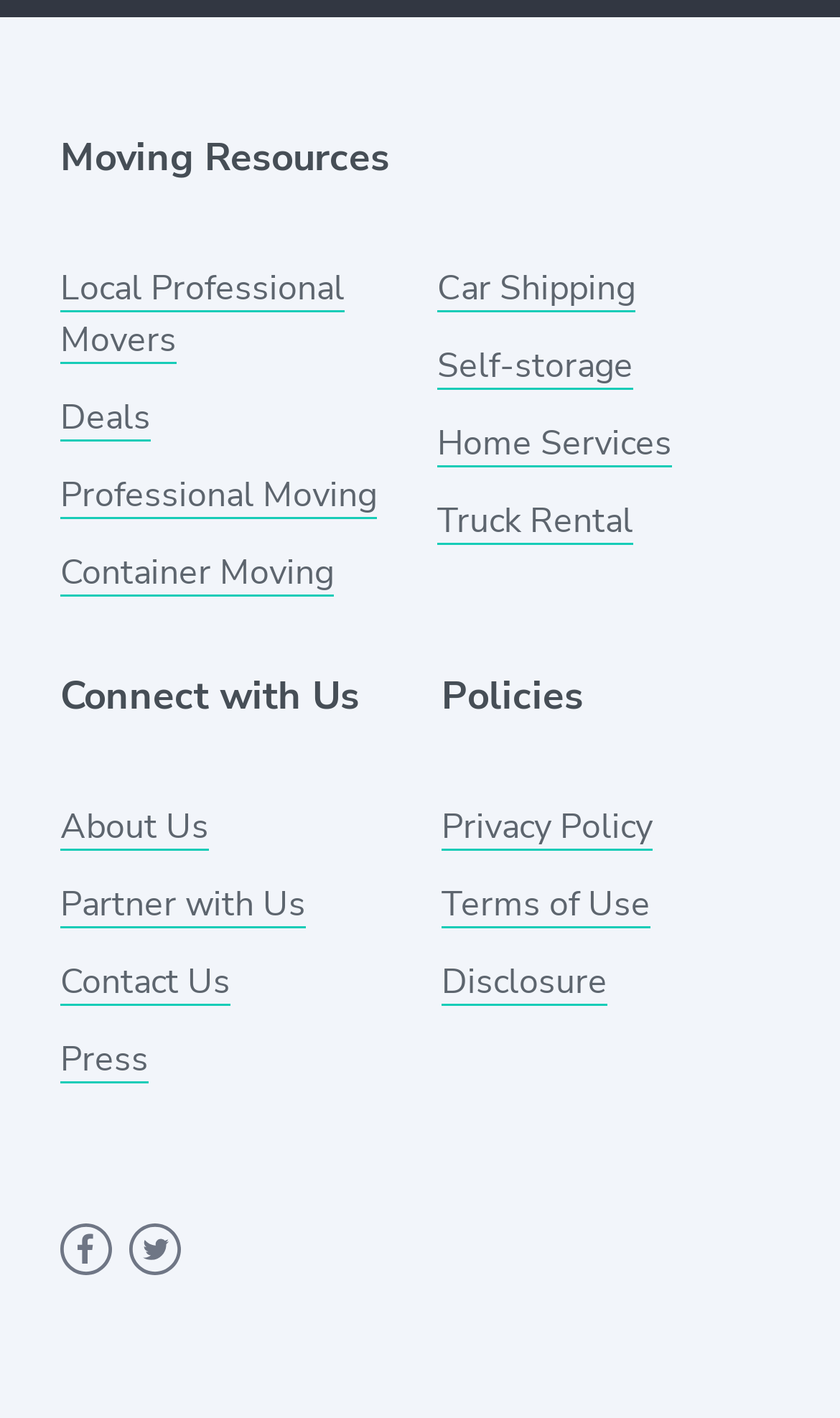What type of services does the website offer?
Look at the image and answer the question with a single word or phrase.

Moving and storage services